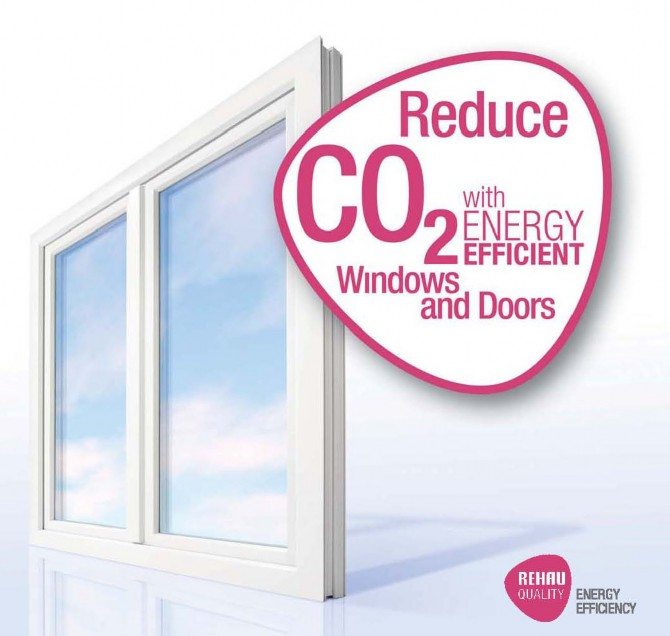Explain the image thoroughly, highlighting all key elements.

The image features a set of modern, energy-efficient windows that are designed to reduce carbon dioxide emissions. Prominently displayed beside the windows is a bold, eye-catching message reading "Reduce CO₂ with ENERGY EFFICIENT Windows and Doors." This slogan emphasizes the role that high-quality window solutions, such as those offered by the company, play in improving energy efficiency in buildings, thus contributing to environmental sustainability. The windows, framed in a sleek white finish, showcase a clear view, suggesting both aesthetic appeal and practical functionality. The visual is enhanced by the logo "REHAU" at the bottom right, indicating a brand commitment to quality and energy efficiency in construction products.